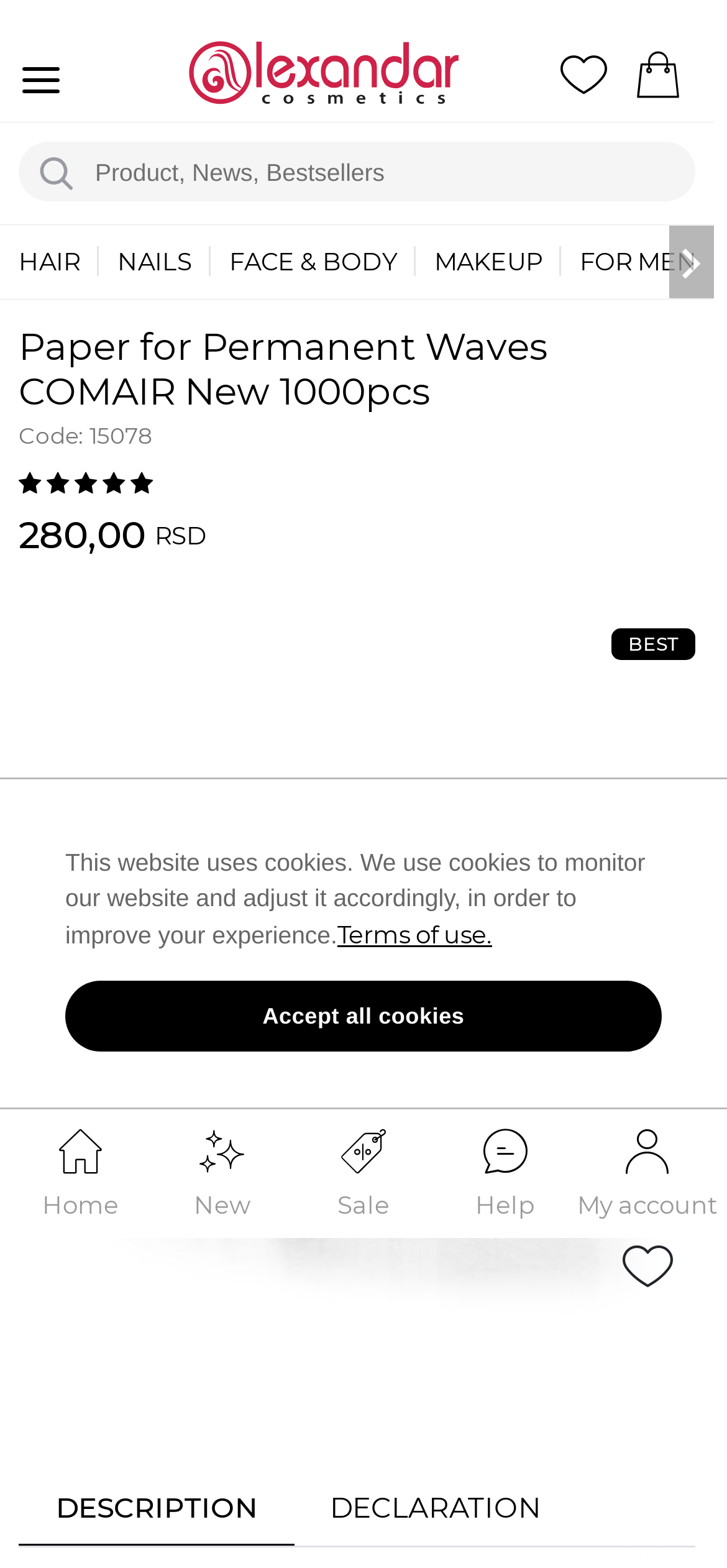Refer to the element description Help and identify the corresponding bounding box in the screenshot. Format the coordinates as (top-left x, top-left y, bottom-right x, bottom-right y) with values in the range of 0 to 1.

[0.654, 0.721, 0.736, 0.776]